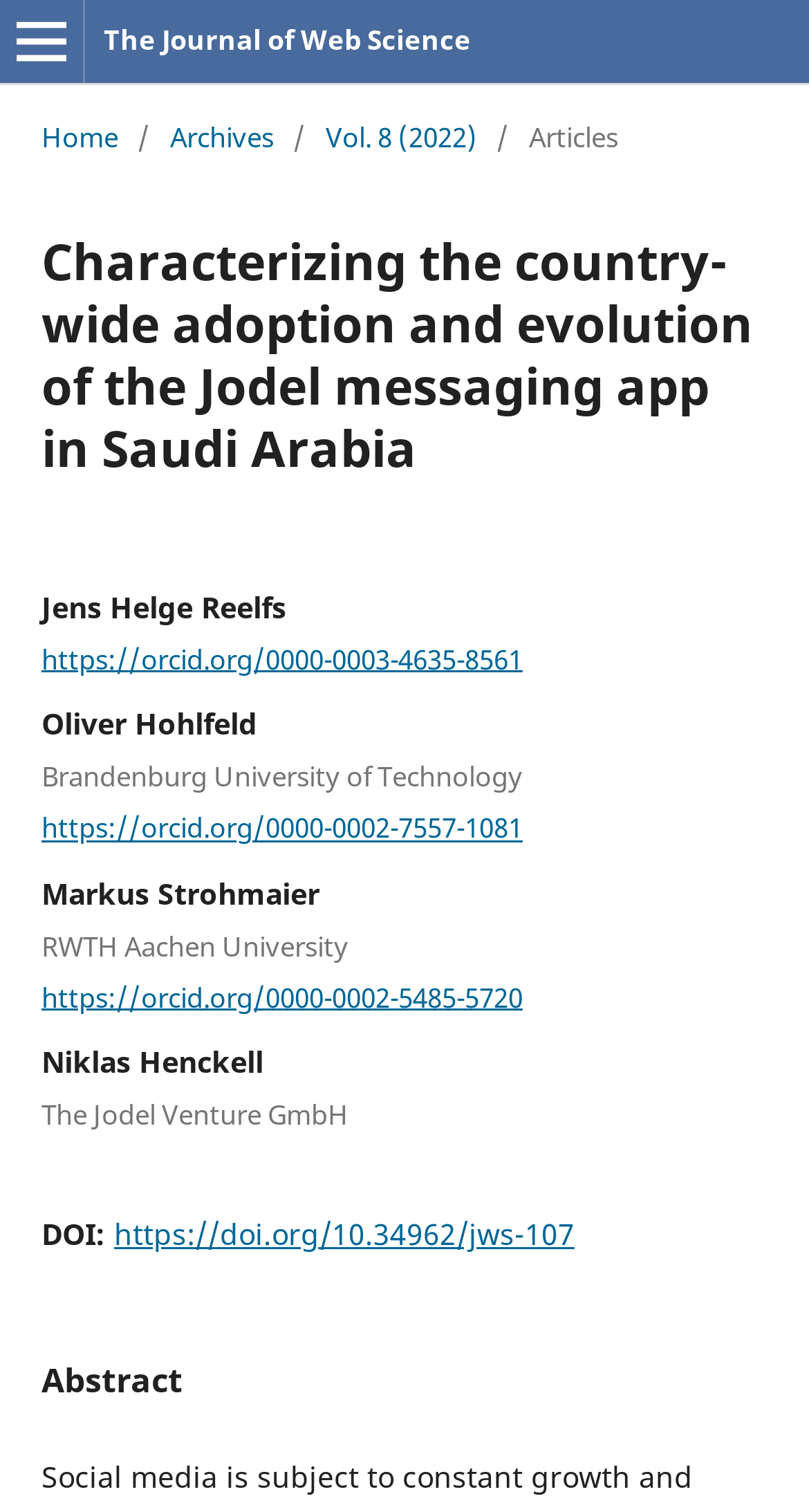Construct a comprehensive description capturing every detail on the webpage.

This webpage is about an academic article titled "Characterizing the country-wide adoption and evolution of the Jodel messaging app in Saudi Arabia" published in The Journal of Web Science. 

At the top left corner, there is an "Open Menu" button. Next to it, on the top center, is a link to The Journal of Web Science. Below these elements, there is a navigation menu that starts with "You are here:" and includes links to "Home", "Archives", "Vol. 8 (2022)", and "Articles". 

The main content of the webpage is the article itself, which has a heading with the article title. Below the title, there are sections with information about the authors, including their names, affiliations, and ORCID links. The authors are Jens Helge Reelfs, Oliver Hohlfeld, Markus Strohmaier, and Niklas Henckell, affiliated with Brandenburg University of Technology, RWTH Aachen University, and The Jodel Venture GmbH. 

Further down, there is a section with a "DOI:" heading, followed by a link to the article's DOI. Finally, there is an "Abstract" heading, which likely precedes the abstract of the article, although the abstract text itself is not provided in the accessibility tree.